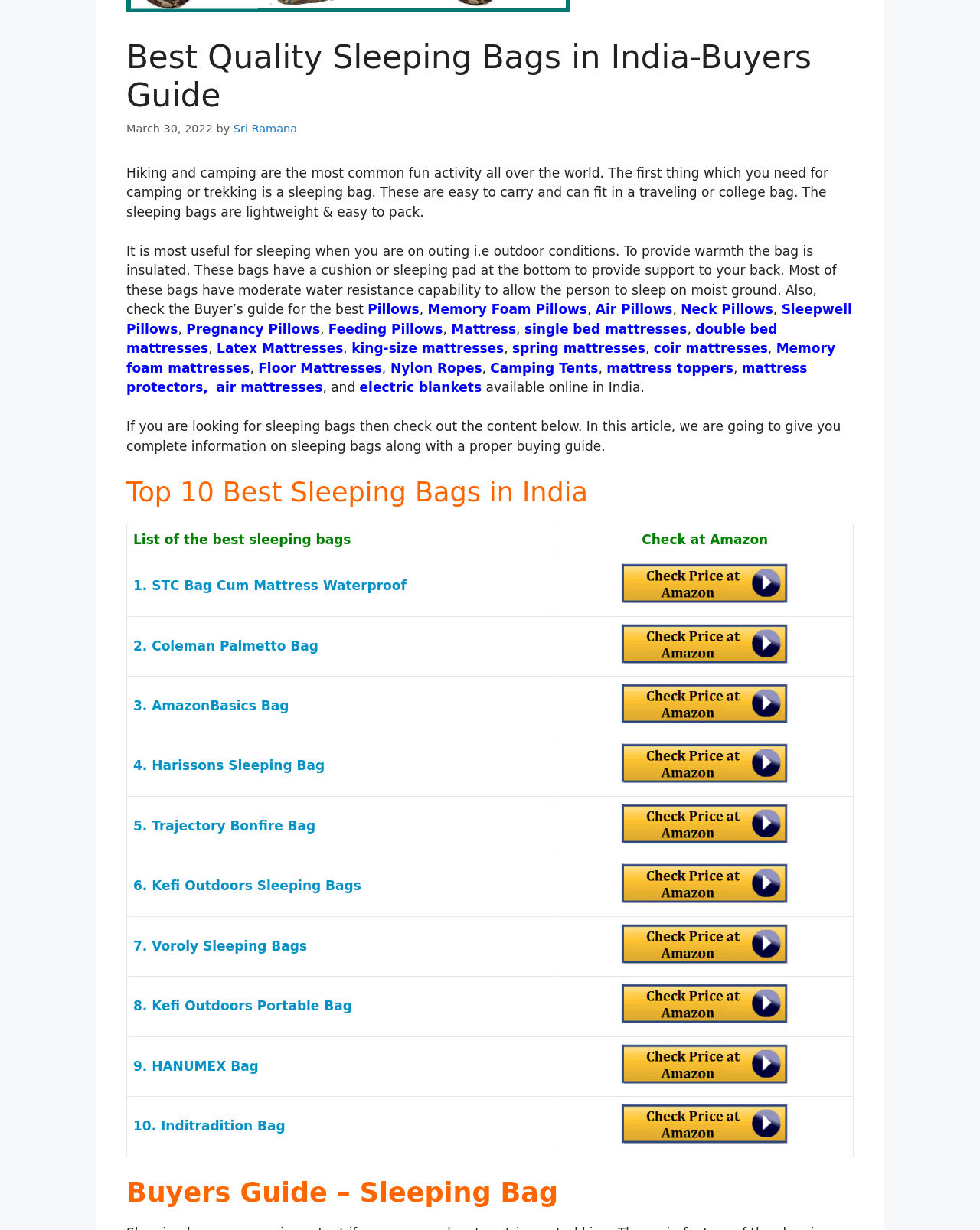Identify the bounding box of the HTML element described here: "alt="Trajectory-Bonfire-Sleeping"". Provide the coordinates as four float numbers between 0 and 1: [left, top, right, bottom].

[0.634, 0.676, 0.805, 0.689]